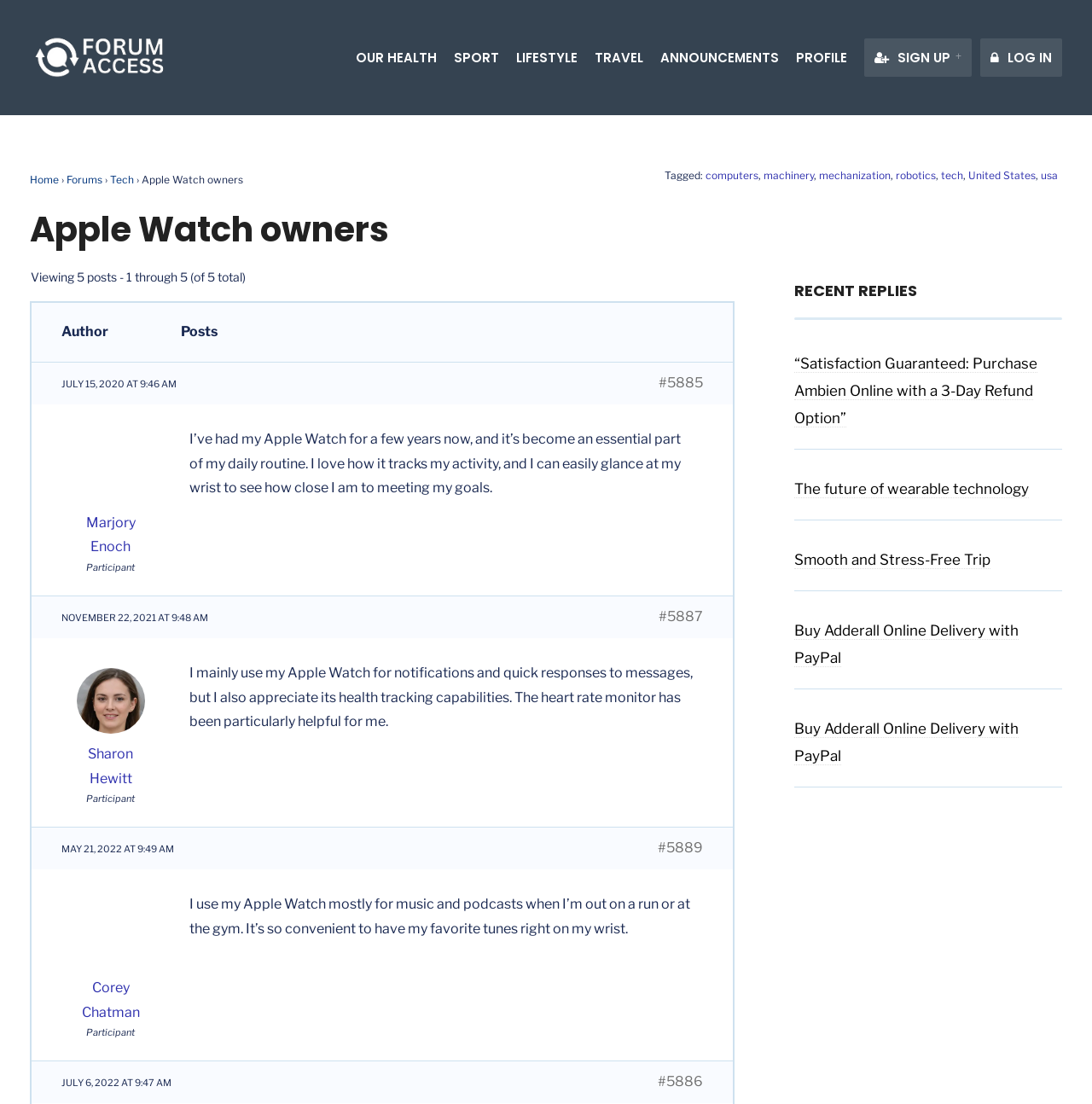Detail the various sections and features of the webpage.

This webpage appears to be a forum discussion page, specifically focused on Apple Watch owners. At the top of the page, there is a navigation menu with links to various categories, including "OUR HEALTH", "SPORT", "LIFESTYLE", and "TRAVEL". Below this menu, there is a heading that reads "Apple Watch owners" and a tag list that includes keywords like "computers", "machinery", and "tech".

The main content of the page is a list of five posts, each with an author, date, and text. The posts are from different users, including Marjory Enoch, Sharon Hewitt, and Corey Chatman, and they share their experiences and uses of their Apple Watches. The posts are arranged in a vertical list, with the most recent post at the top.

To the right of the post list, there is a section titled "RECENT REPLIES" that contains links to other related discussions, including "The future of wearable technology" and "Smooth and Stress-Free Trip".

At the very top of the page, there is a link to "Forum Access" and a small image, which appears to be a logo or icon. There are also links to "PROFILE" and "SIGN UP +" at the top right corner of the page.